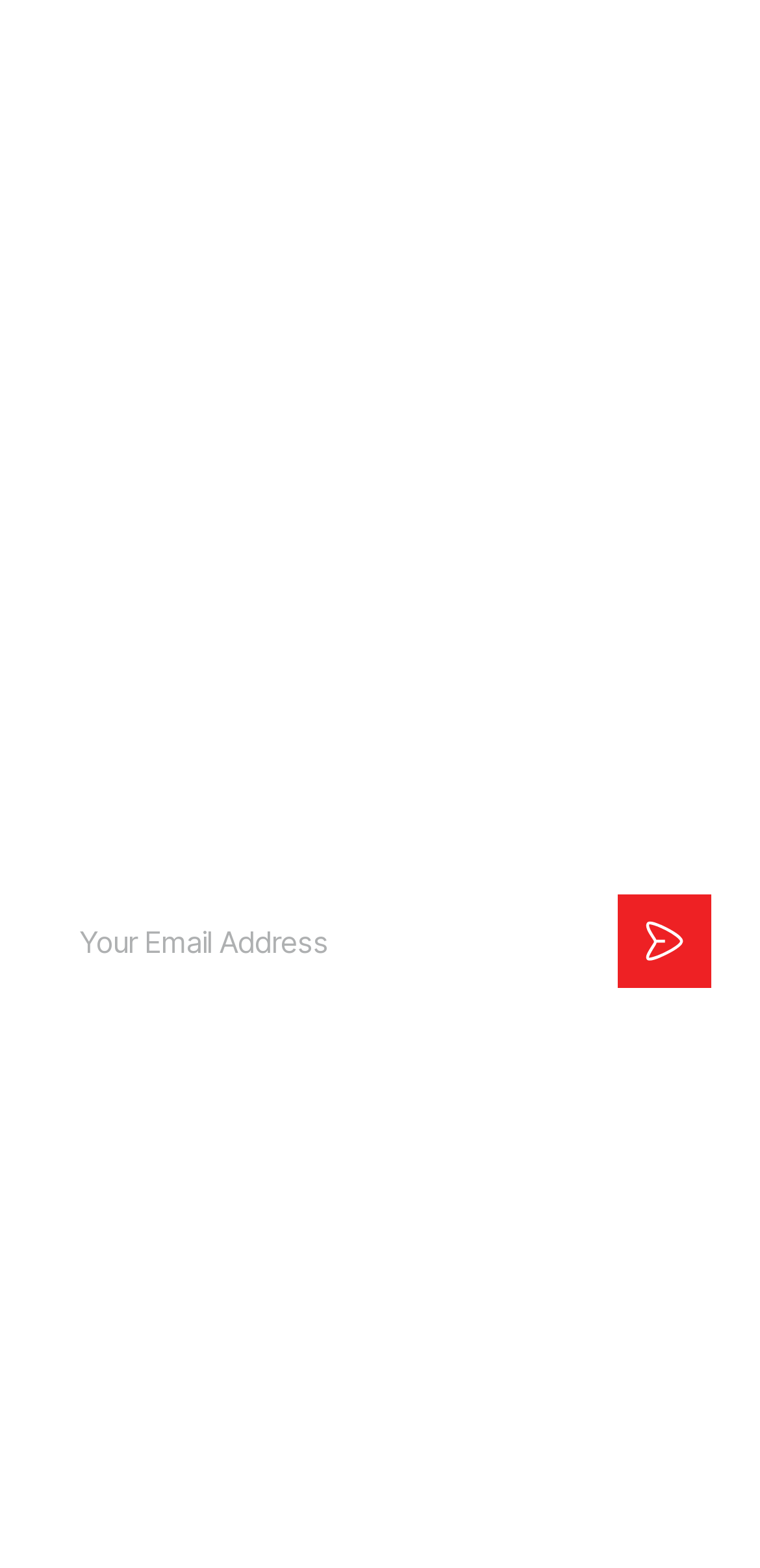Can you look at the image and give a comprehensive answer to the question:
What is the last link in the 'About' section?

The last link in the 'About' section is 'Advertise' because it is the third link under the 'About' heading, which is located at the top-right of the webpage.